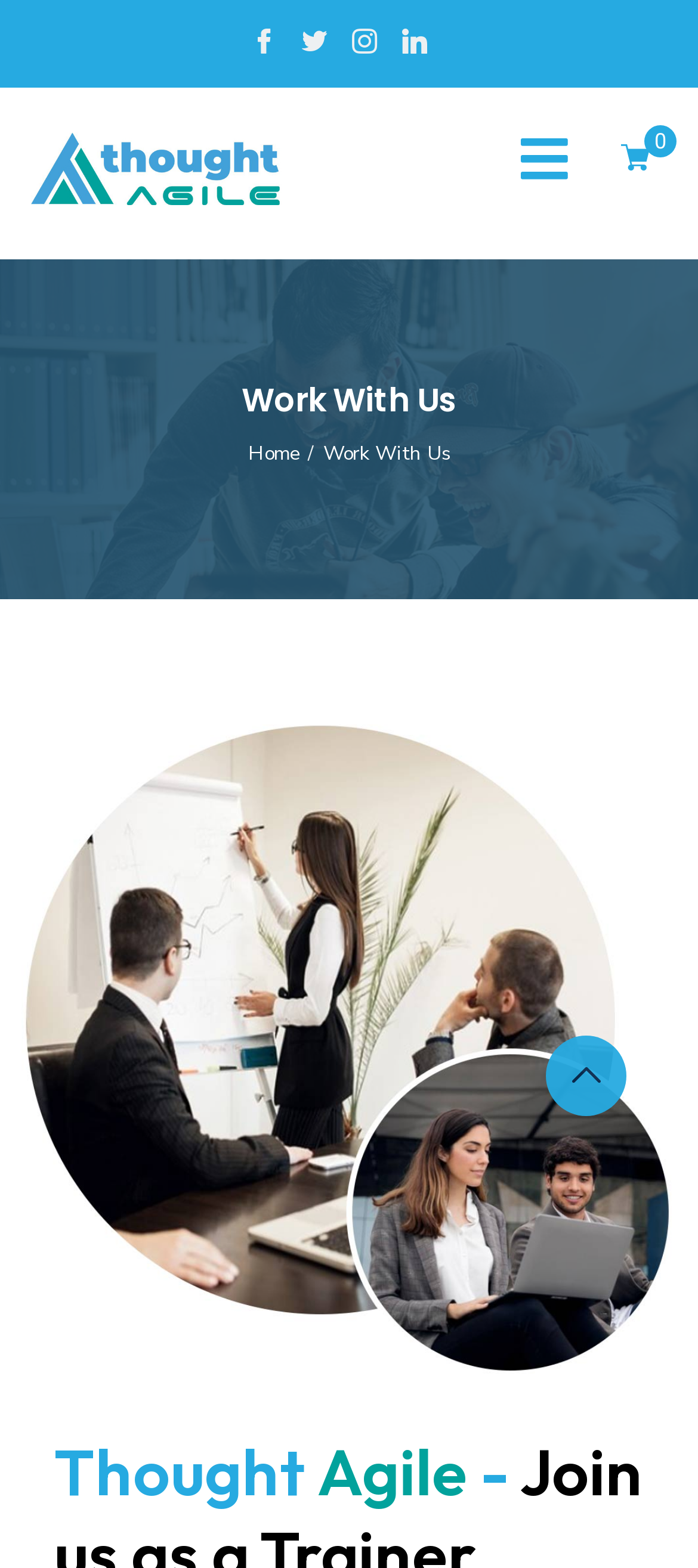What is the purpose of the webpage?
Using the visual information, respond with a single word or phrase.

To invite trainers